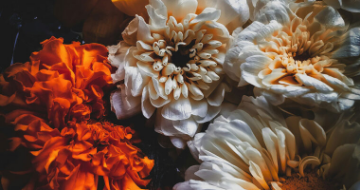Present a detailed portrayal of the image.

The image features a beautiful arrangement of flowers, showcasing a vibrant palette that includes striking orange marigolds and delicate white blooms. These floral elements are artistically layered, creating a visually appealing contrast between the boldness of the orange petals and the softness of the white ones. The background adds a touch of warmth, enhancing the overall aesthetic of the composition. This floral arrangement evokes a sense of tranquility and natural beauty, making it a perfect representation for themes of growth, renewal, and the delicate intricacies of nature. The image is likely associated with a poetic piece titled "To My Mother, If You Ever Read My Poems," illustrating the deep connection between nature and personal reflections.